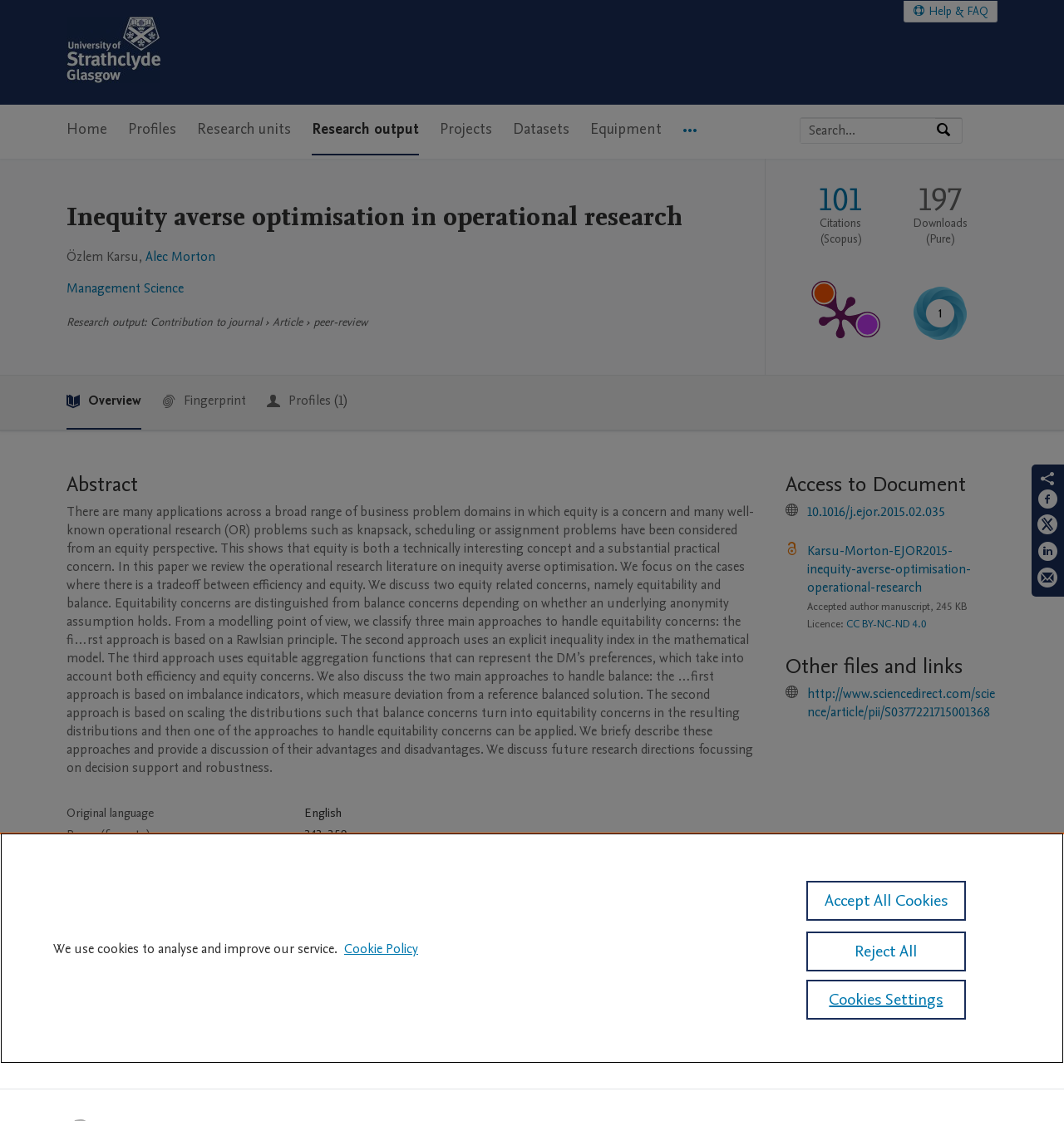Please extract the webpage's main title and generate its text content.

Inequity averse optimisation in operational research